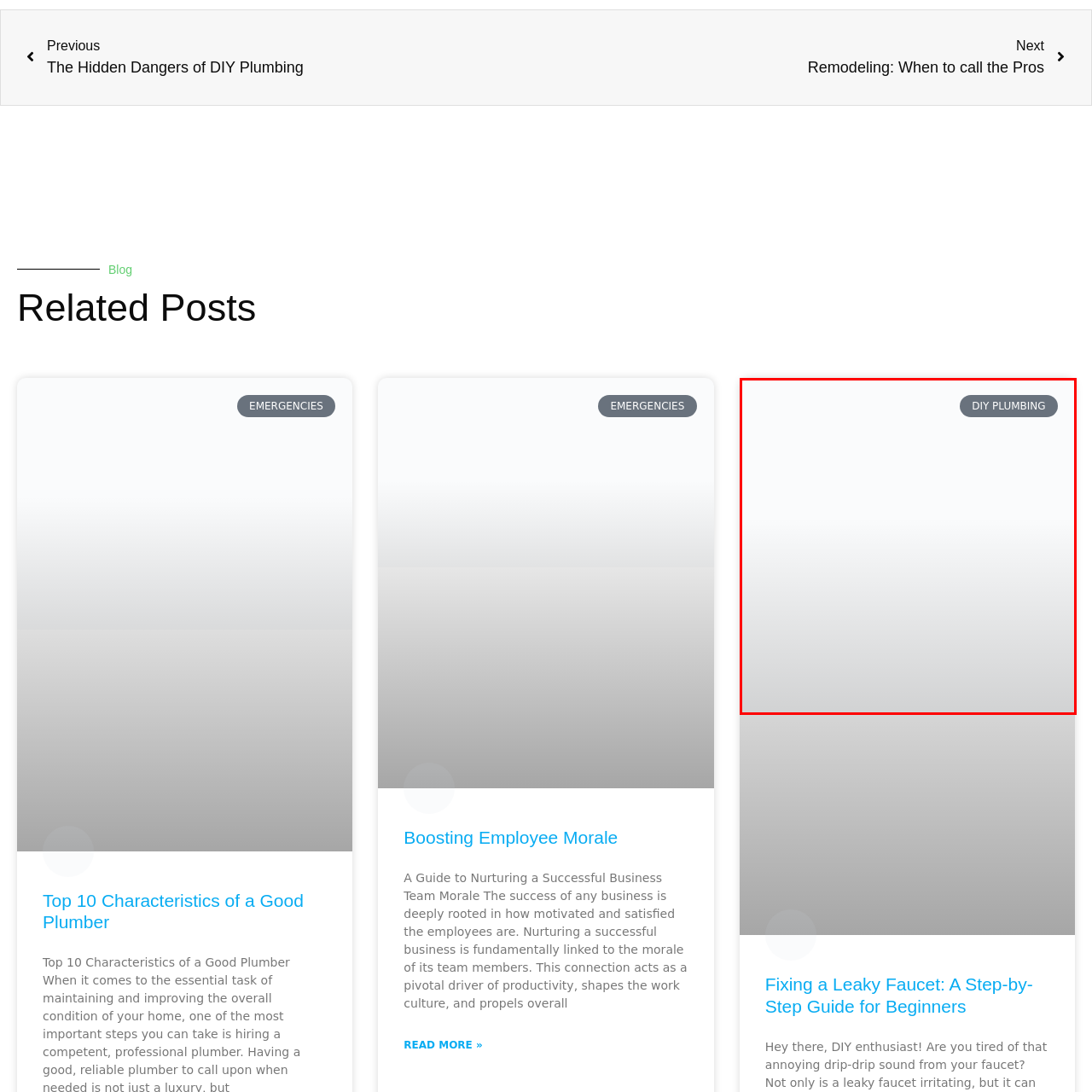Generate a detailed description of the content found inside the red-outlined section of the image.

The image depicts a visually clean and minimalistic design that likely serves as a promotional or informative focal point on a webpage related to DIY plumbing. At the top right corner, there is a button labeled "DIY PLUMBING," suggesting that the content focuses on do-it-yourself plumbing projects or resources. The overall aesthetic is simple and inviting, designed to attract individuals interested in undertaking plumbing tasks themselves. The layout emphasizes ease of navigation towards DIY plumbing topics, providing an accessible entry point for those seeking guidance in this area.